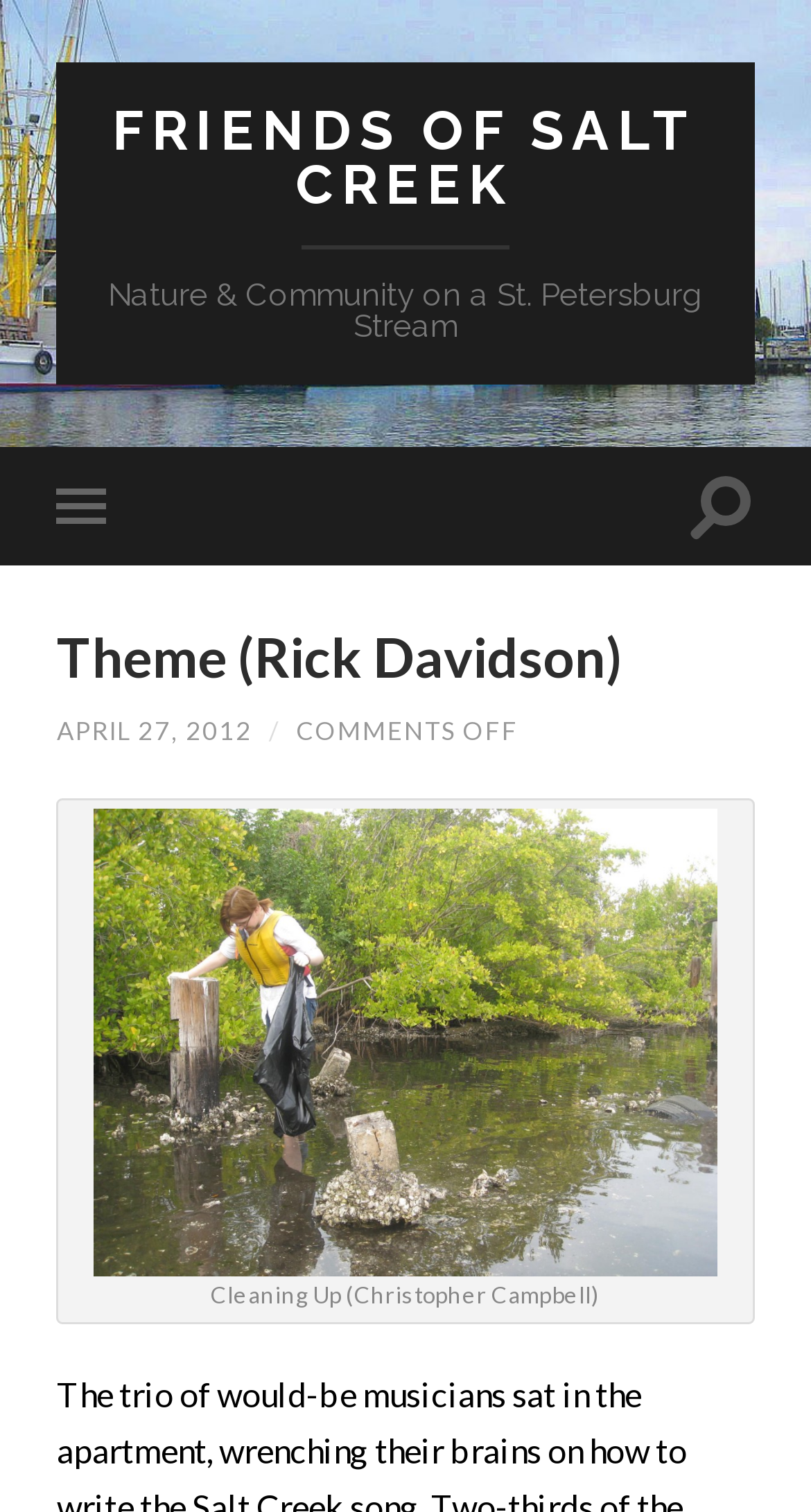What is the name of the stream mentioned?
Refer to the image and provide a detailed answer to the question.

The webpage has a heading 'FRIENDS OF SALT CREEK' which suggests that the stream being referred to is Salt Creek.